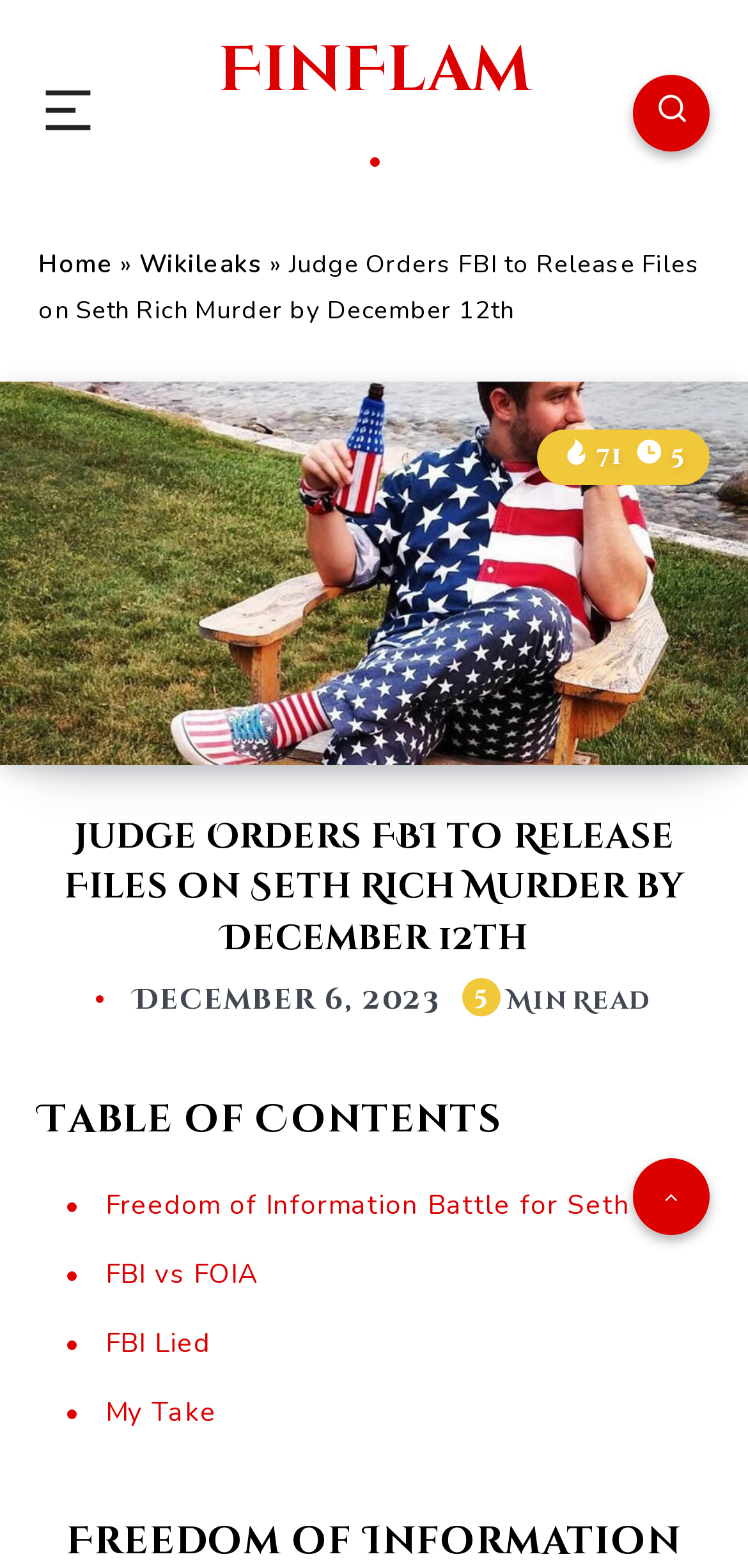Locate the bounding box coordinates of the clickable area needed to fulfill the instruction: "Read the article 'Judge Orders FBI to Release Files on Seth Rich Murder by December 12th'".

[0.086, 0.519, 0.914, 0.614]